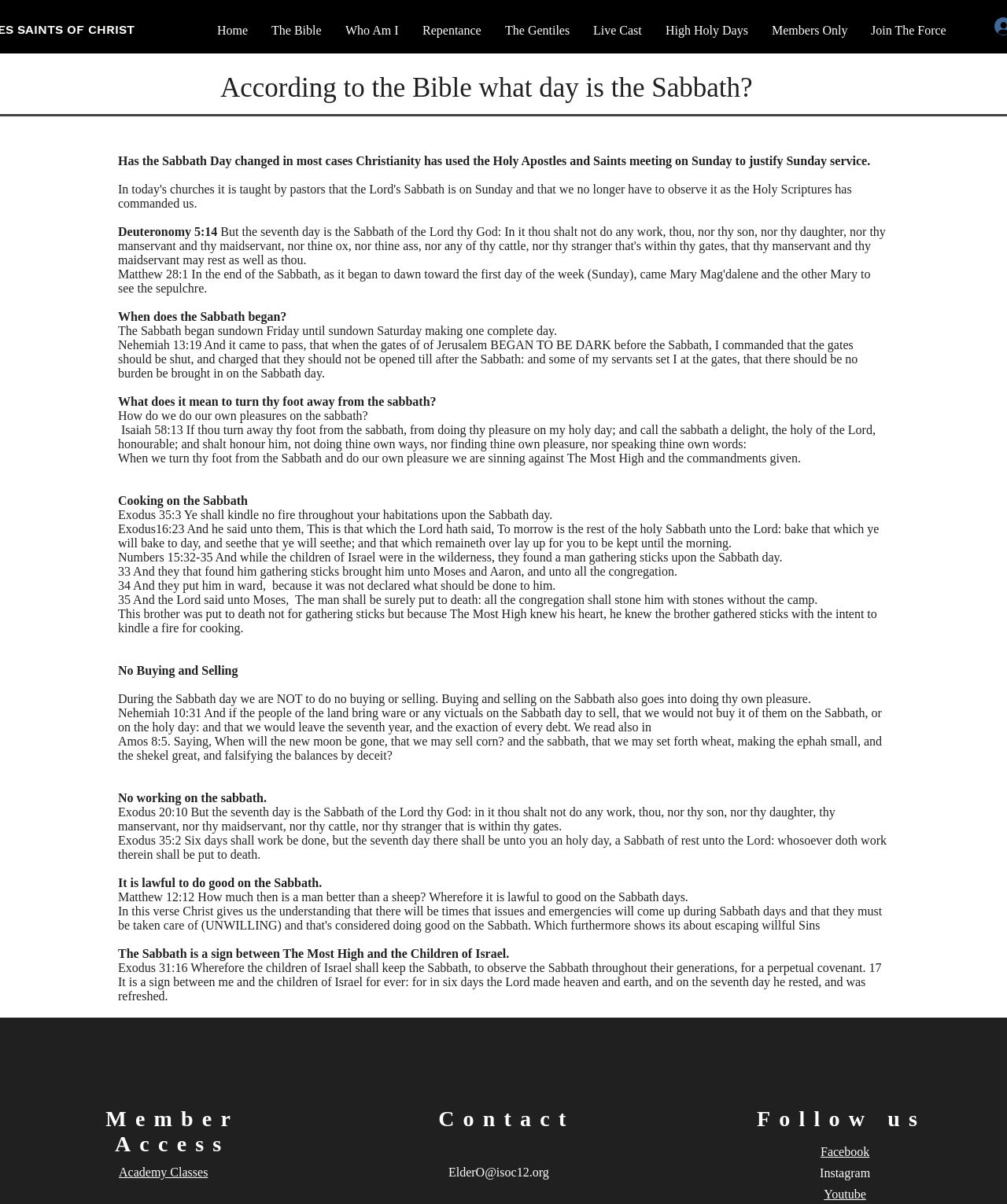Please mark the clickable region by giving the bounding box coordinates needed to complete this instruction: "Contact the Elder via 'ElderO@isoc12.org'".

[0.445, 0.968, 0.545, 0.979]